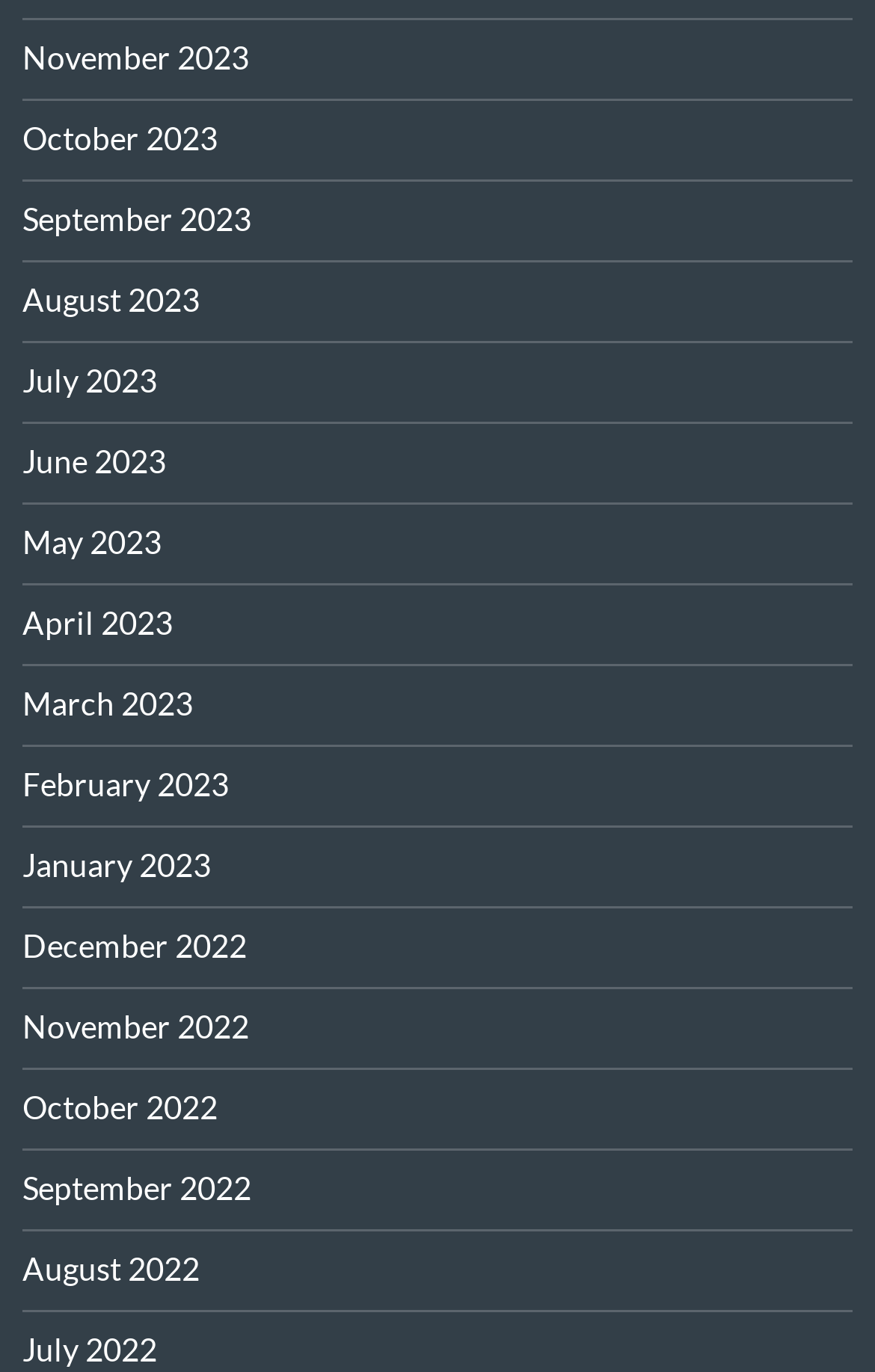Please identify the bounding box coordinates of the element that needs to be clicked to perform the following instruction: "View August 2022".

[0.026, 0.911, 0.228, 0.939]